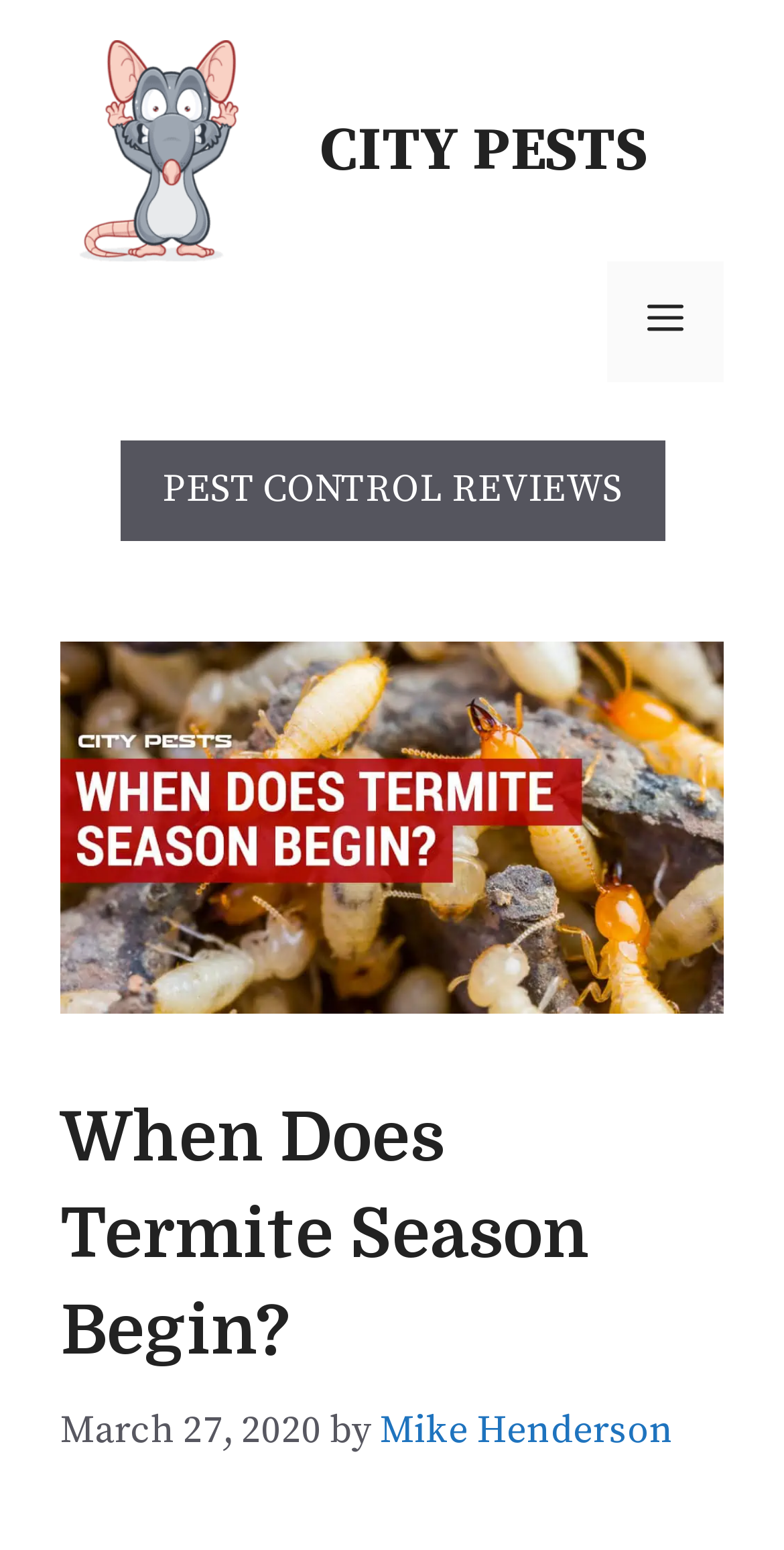What is the name of the website?
Please provide a comprehensive answer based on the information in the image.

I determined the name of the website by looking at the banner element at the top of the page, which contains the text 'CITY PESTS'.